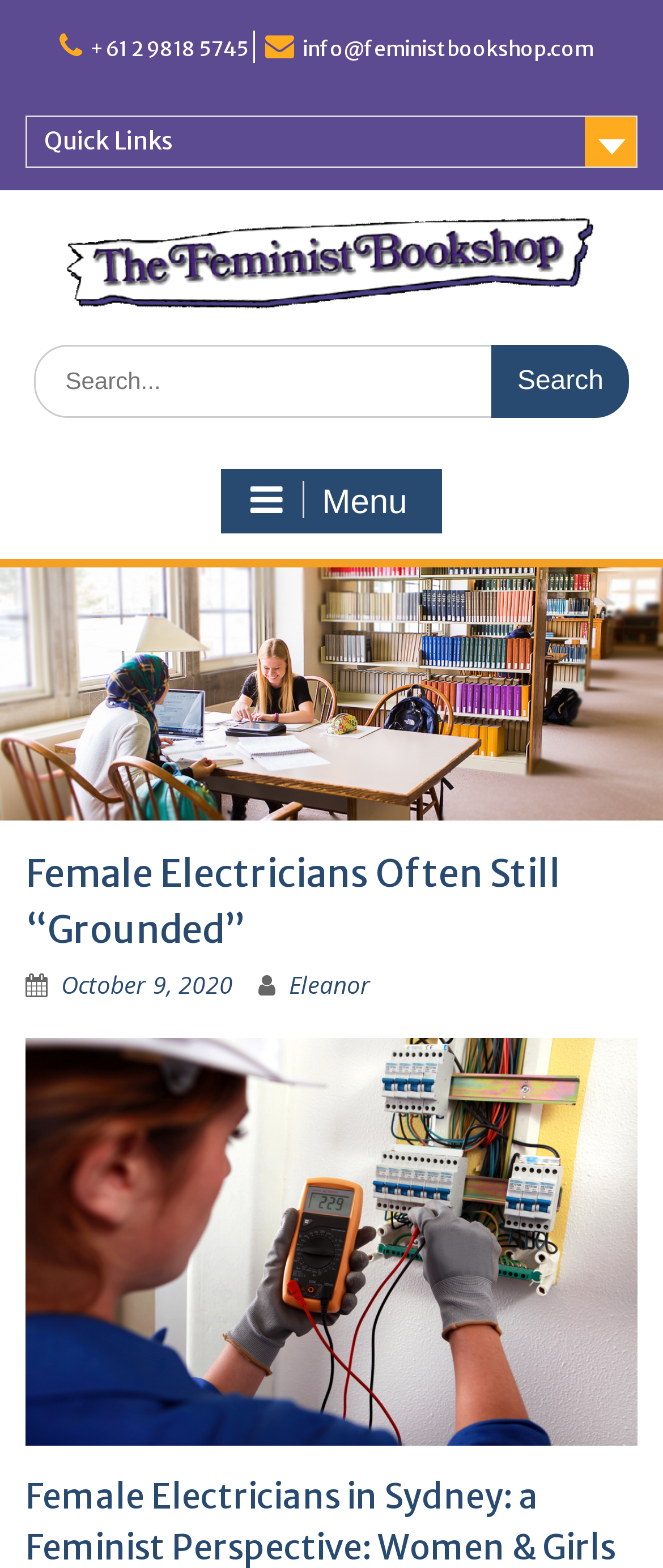Please give a succinct answer to the question in one word or phrase:
What is the phone number on the webpage?

+61 2 9818 5745